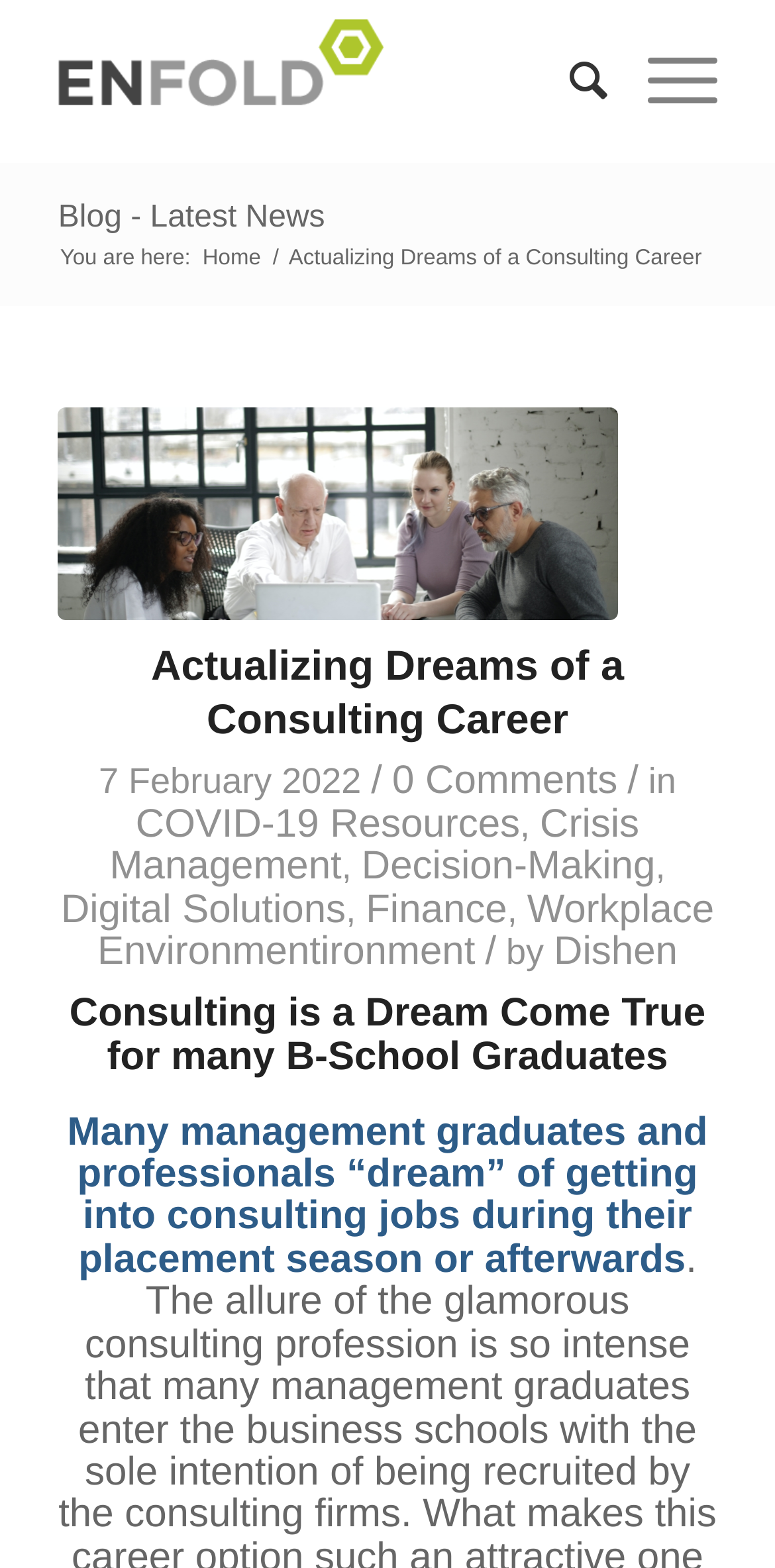Determine the coordinates of the bounding box that should be clicked to complete the instruction: "Read the recent post '#16 It was quiet…too quiet…'". The coordinates should be represented by four float numbers between 0 and 1: [left, top, right, bottom].

None